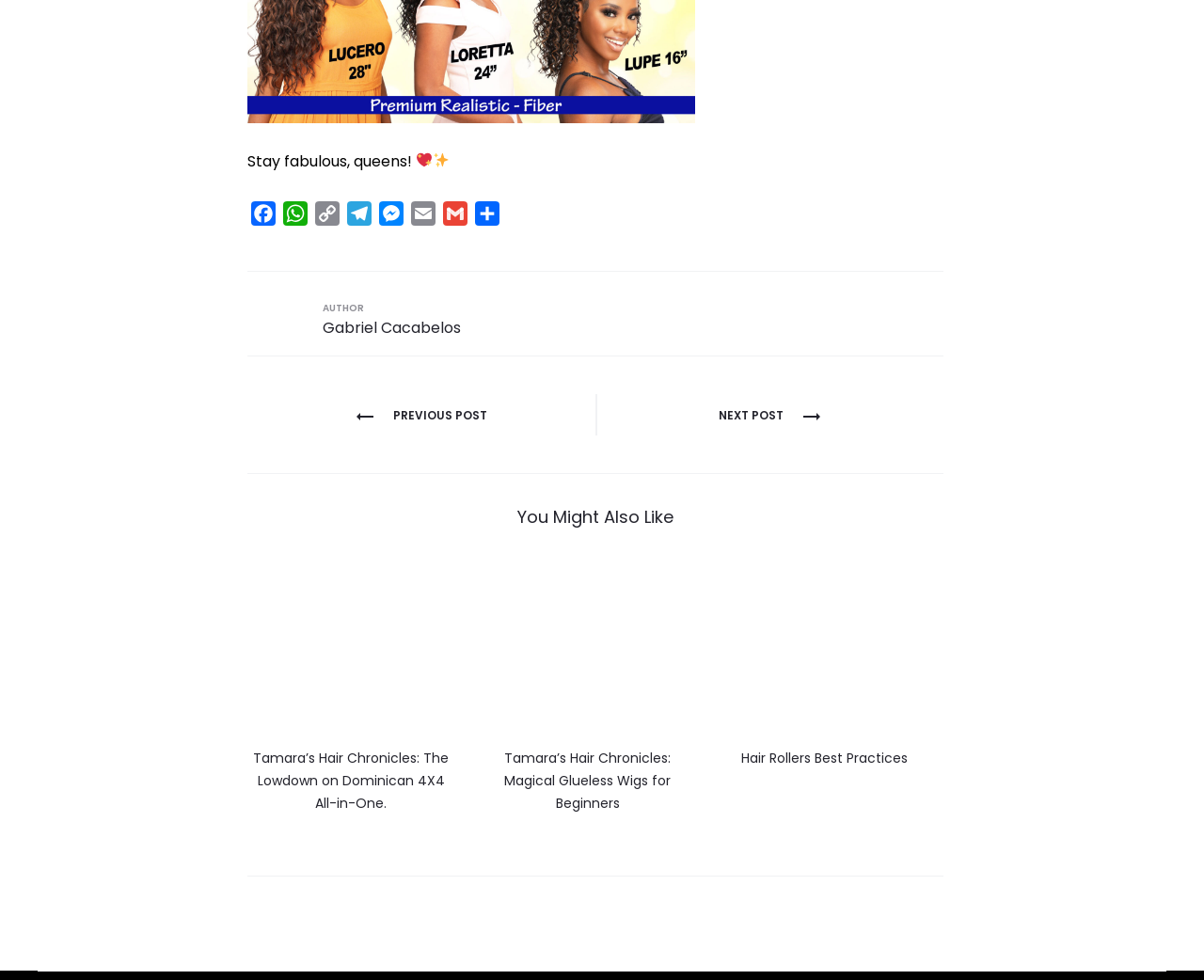What is the purpose of the 'You Might Also Like' section?
Please answer the question as detailed as possible.

The 'You Might Also Like' section is likely used to recommend related content to users, providing links to other articles or posts that may be of interest to them based on the current content they are viewing.